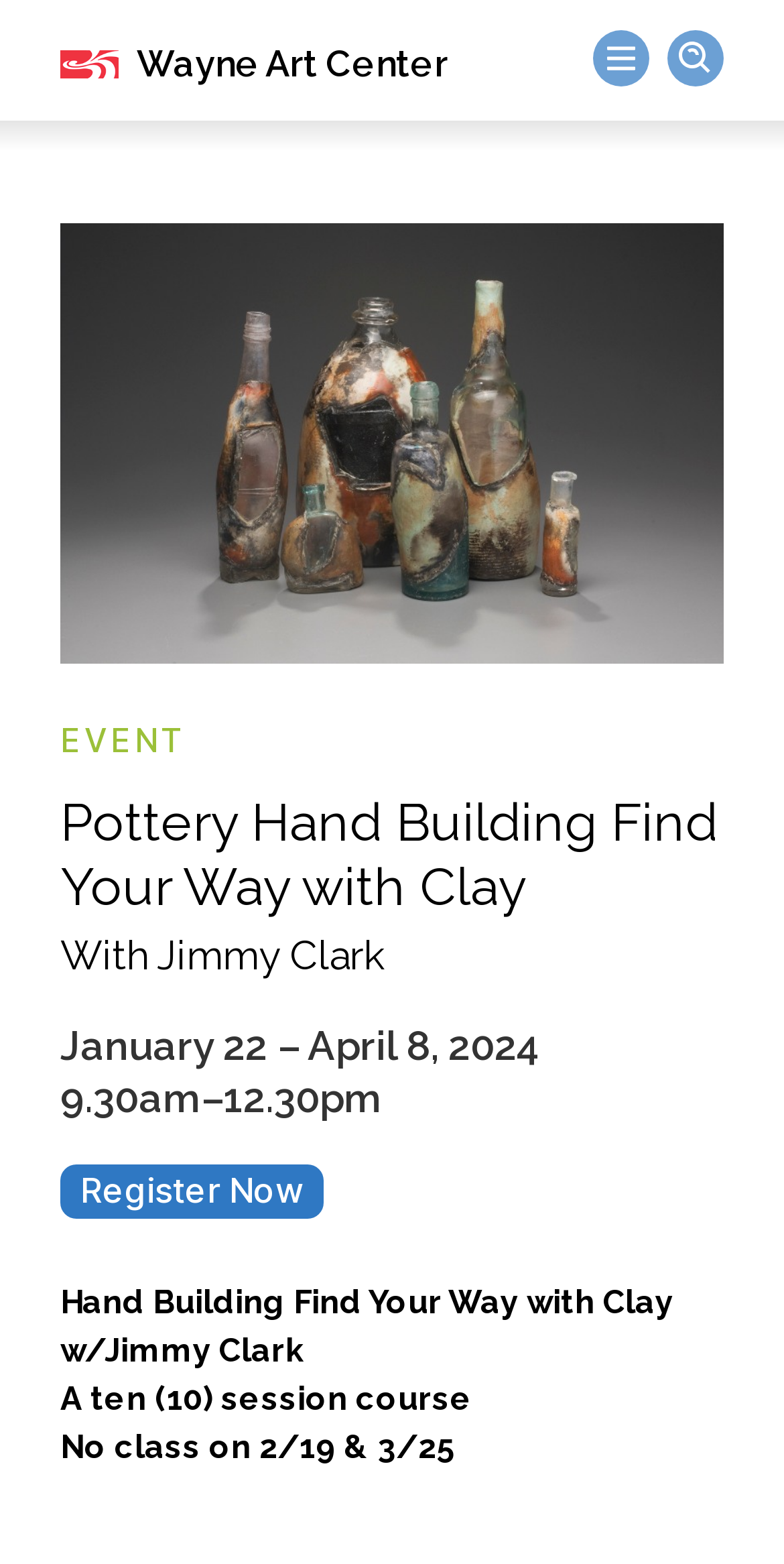Based on the element description: "Wayne Art Center", identify the UI element and provide its bounding box coordinates. Use four float numbers between 0 and 1, [left, top, right, bottom].

[0.077, 0.028, 0.572, 0.053]